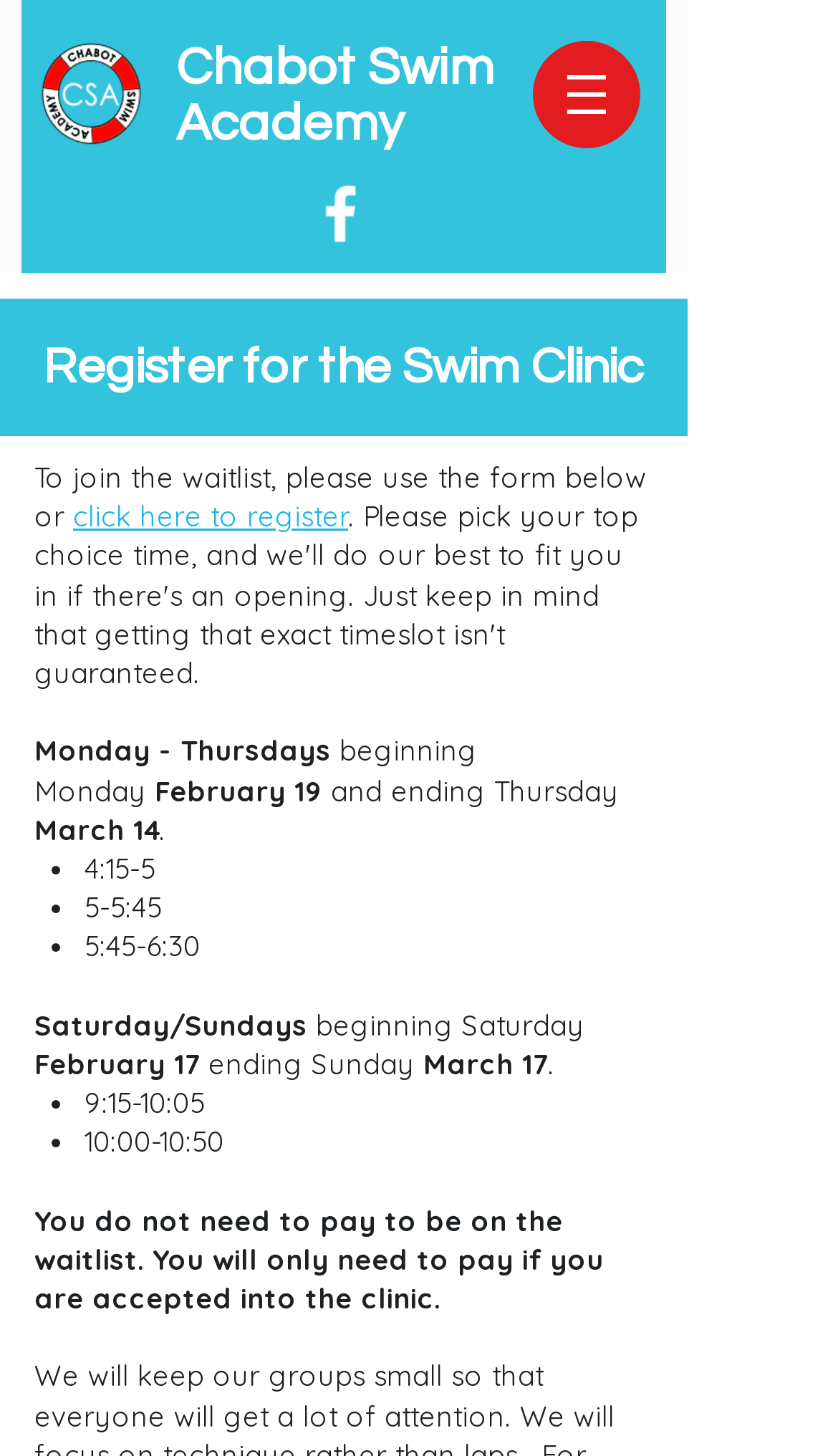Identify and provide the text content of the webpage's primary headline.

​Chabot Swim Academy